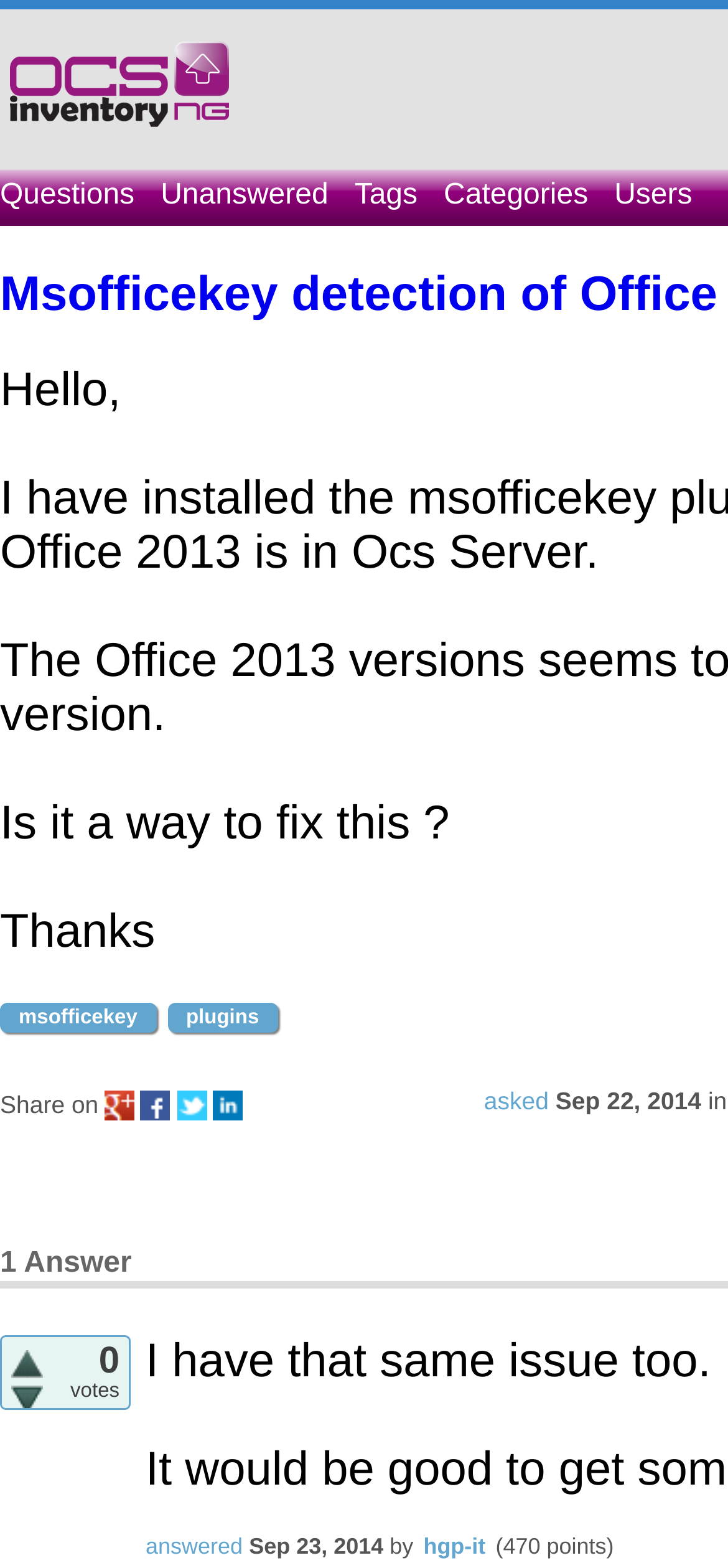How many points does the answerer have?
Please answer the question as detailed as possible based on the image.

The answerer, hgp-it, has 470 points, which is indicated at the bottom of the webpage, next to their username.